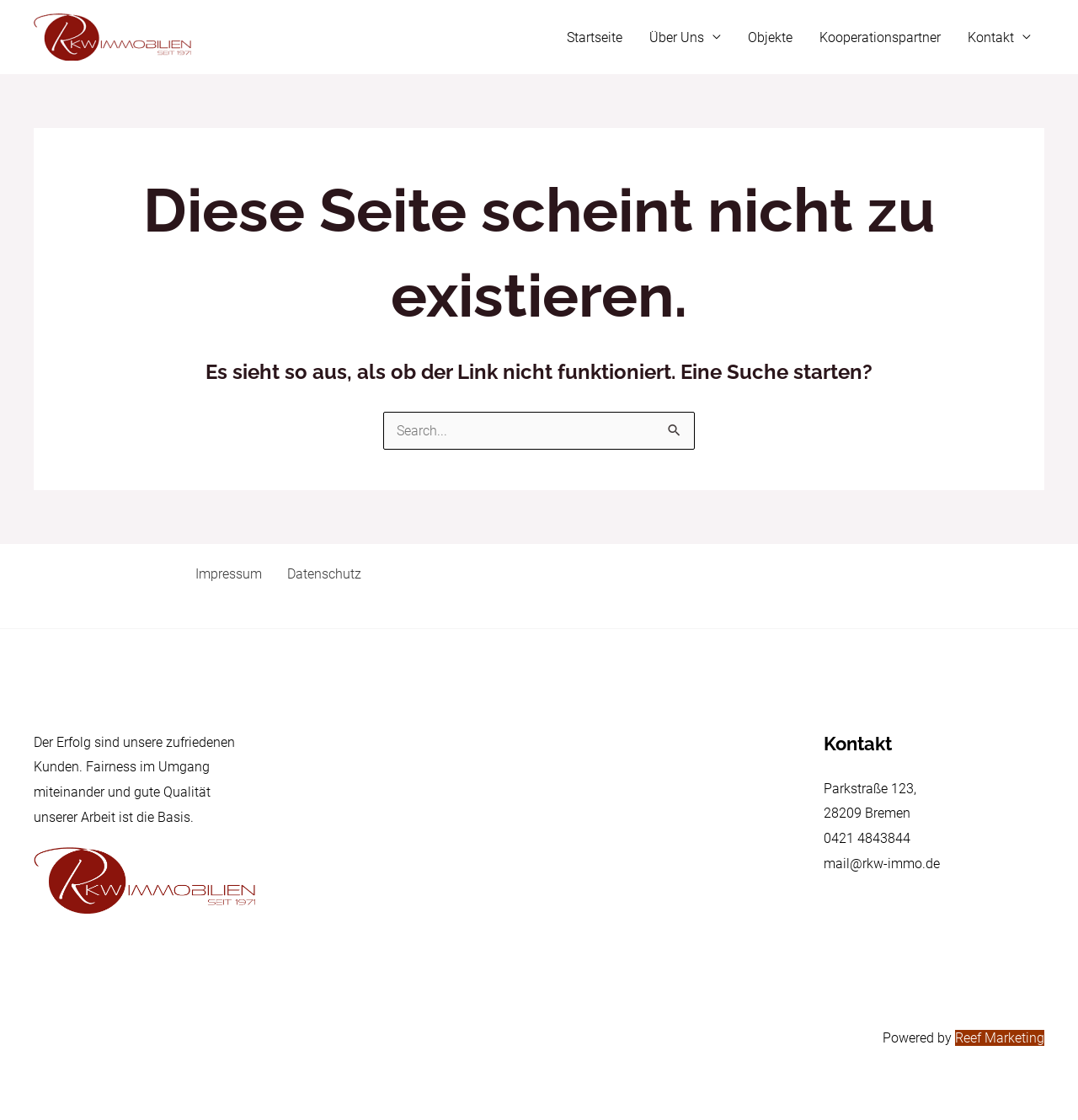Please identify the bounding box coordinates of the region to click in order to complete the given instruction: "Go to Startseite". The coordinates should be four float numbers between 0 and 1, i.e., [left, top, right, bottom].

[0.513, 0.006, 0.59, 0.06]